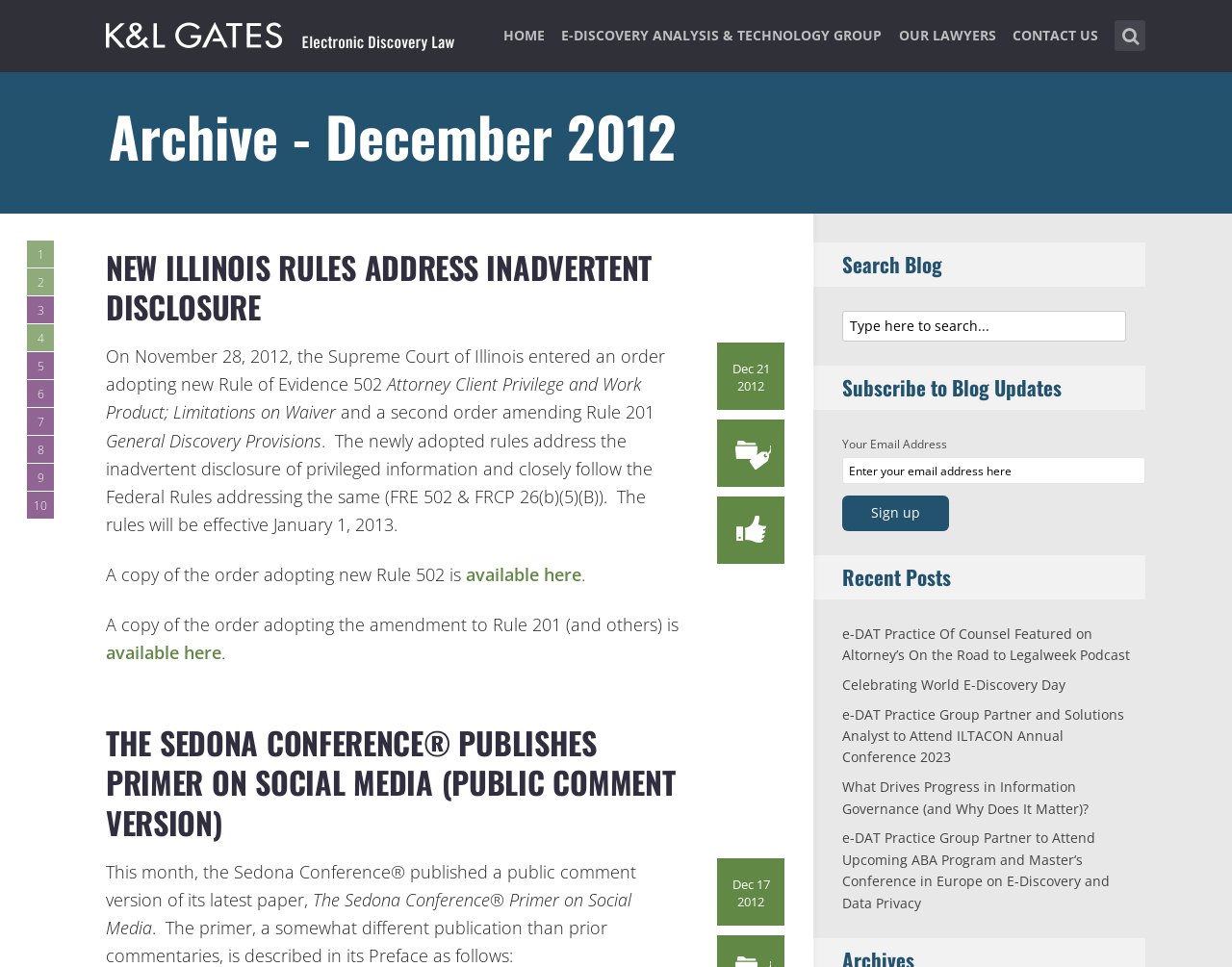Highlight the bounding box coordinates of the region I should click on to meet the following instruction: "View recent posts".

[0.684, 0.645, 0.917, 0.687]